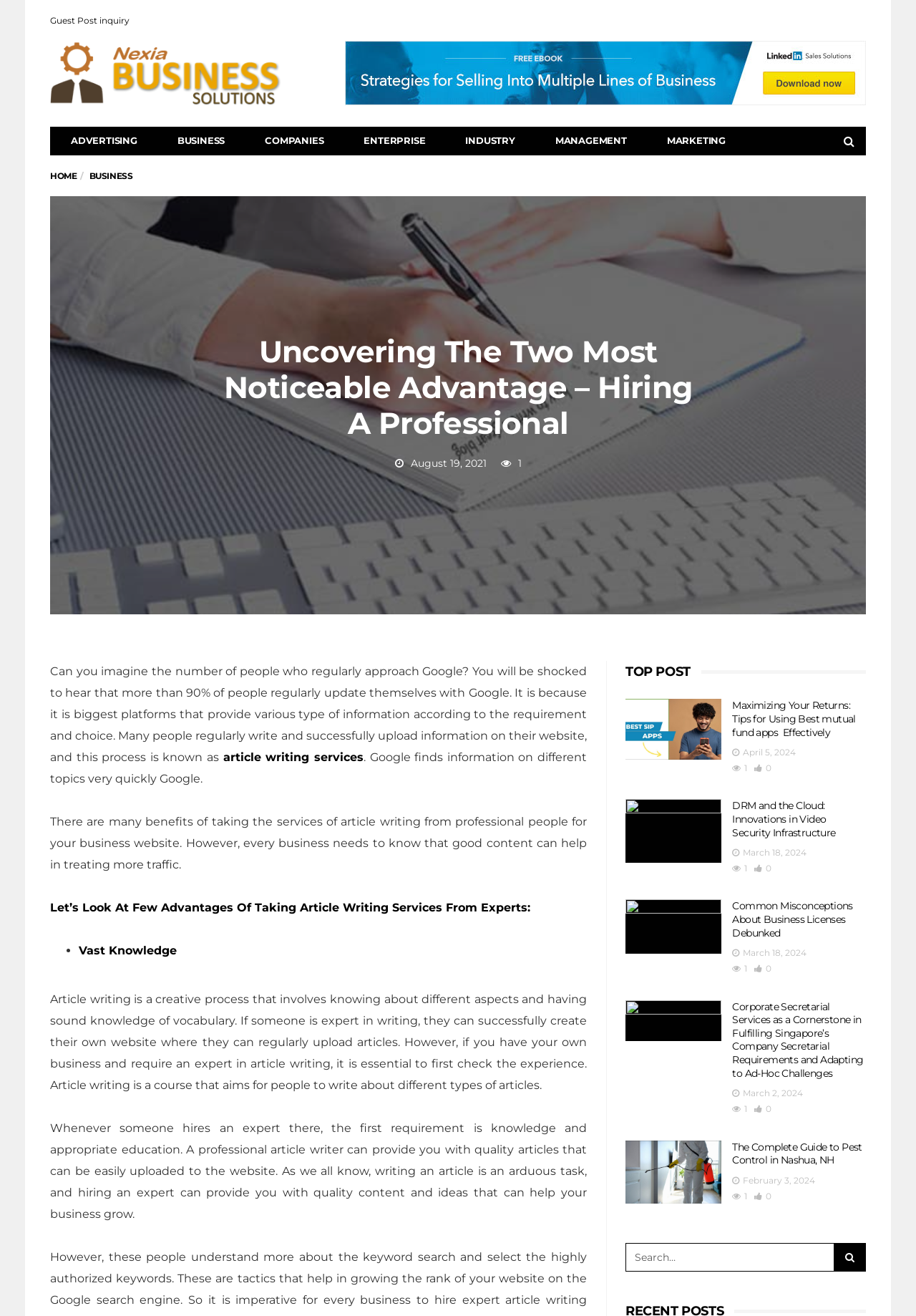Identify the bounding box coordinates for the element you need to click to achieve the following task: "Search for something". The coordinates must be four float values ranging from 0 to 1, formatted as [left, top, right, bottom].

[0.683, 0.945, 0.911, 0.966]